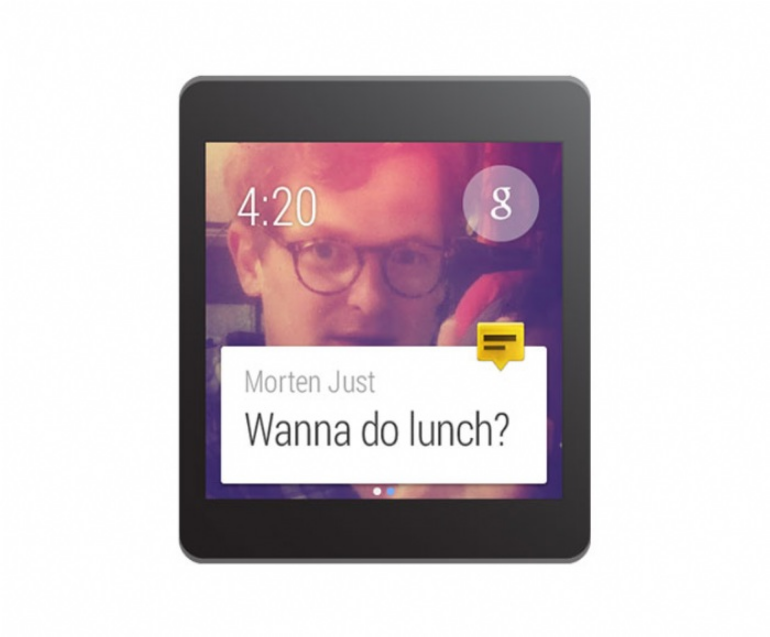Give a one-word or one-phrase response to the question: 
What is the content of the message on the smart watch?

Wanna do lunch?